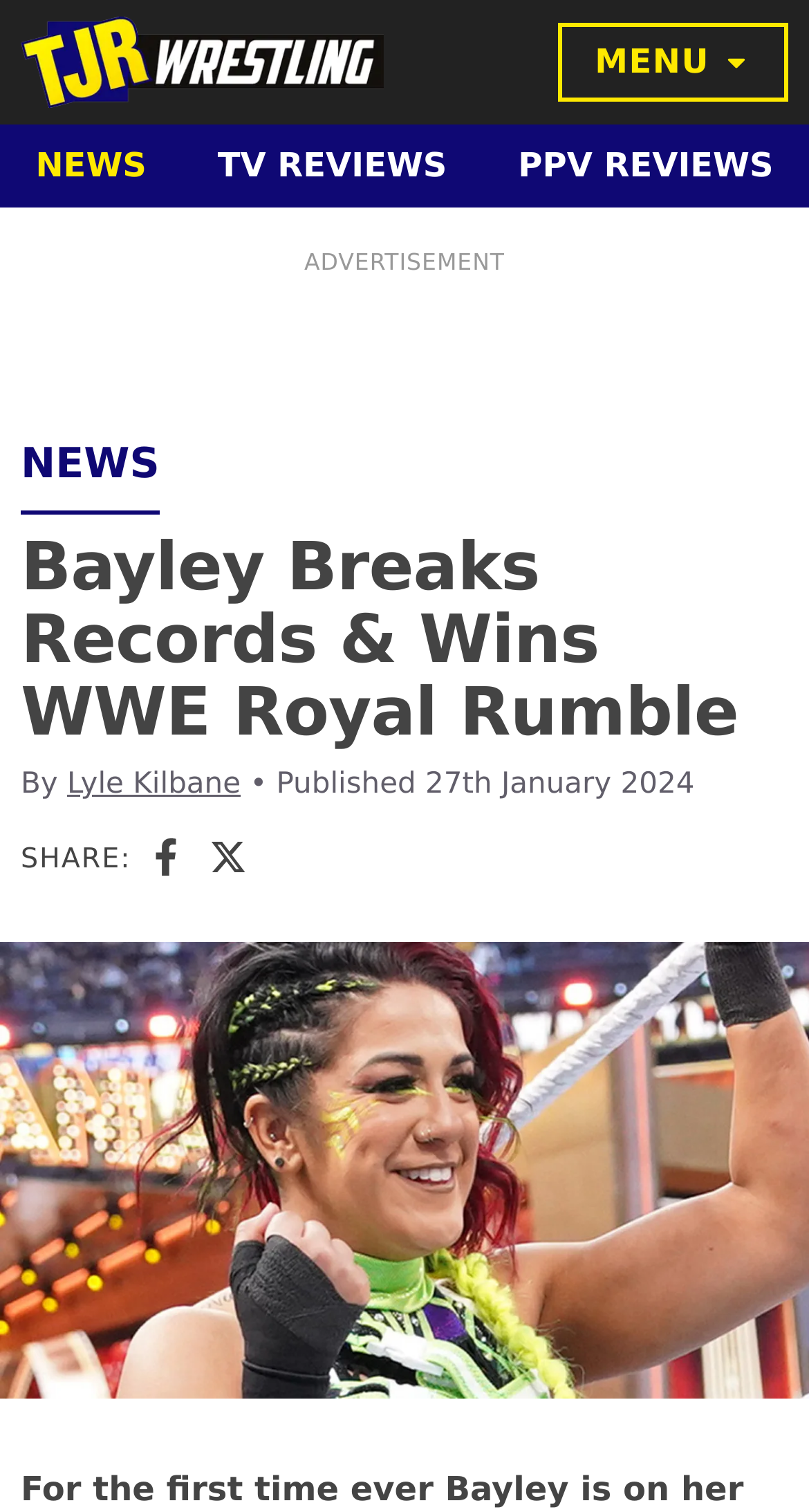Using a single word or phrase, answer the following question: 
Who is the author of the article?

Lyle Kilbane